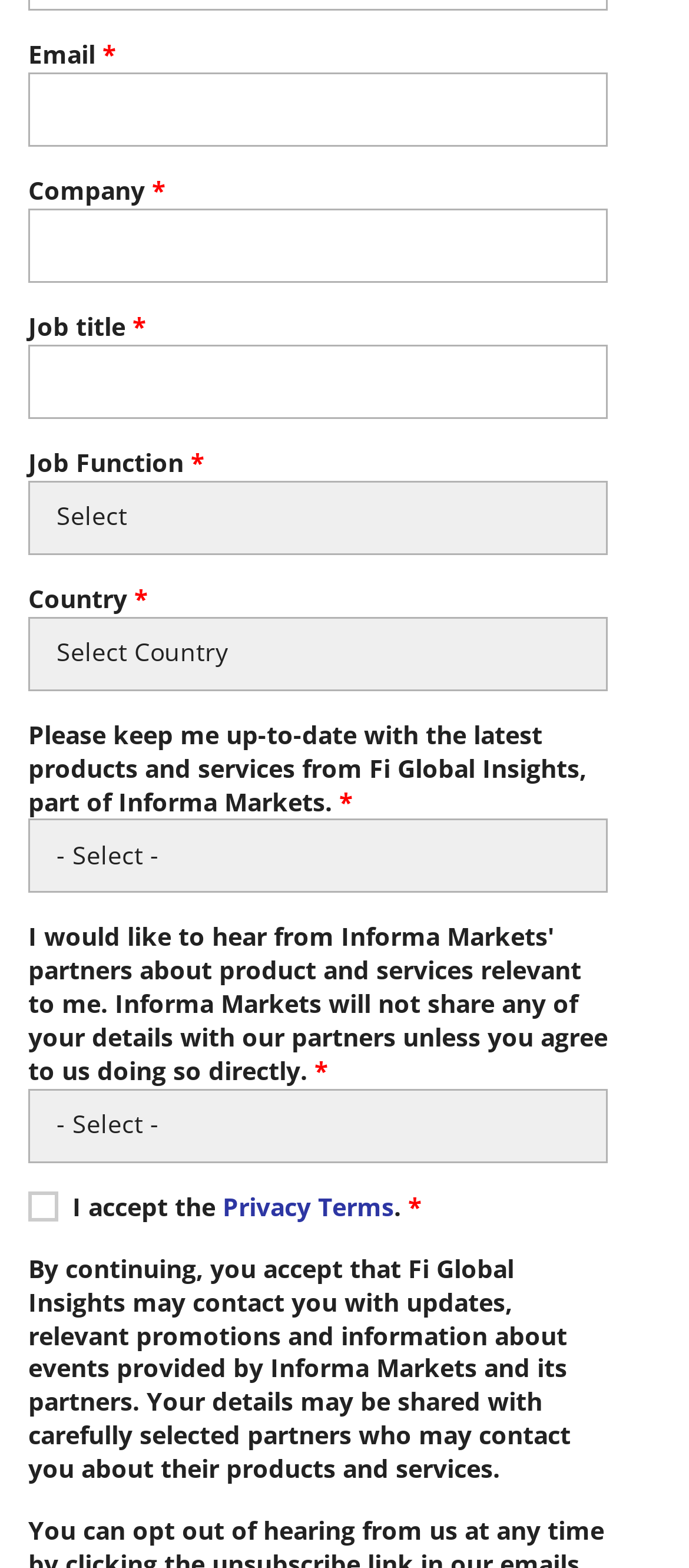Please identify the bounding box coordinates of the element I need to click to follow this instruction: "Enter email address".

[0.041, 0.046, 0.882, 0.094]